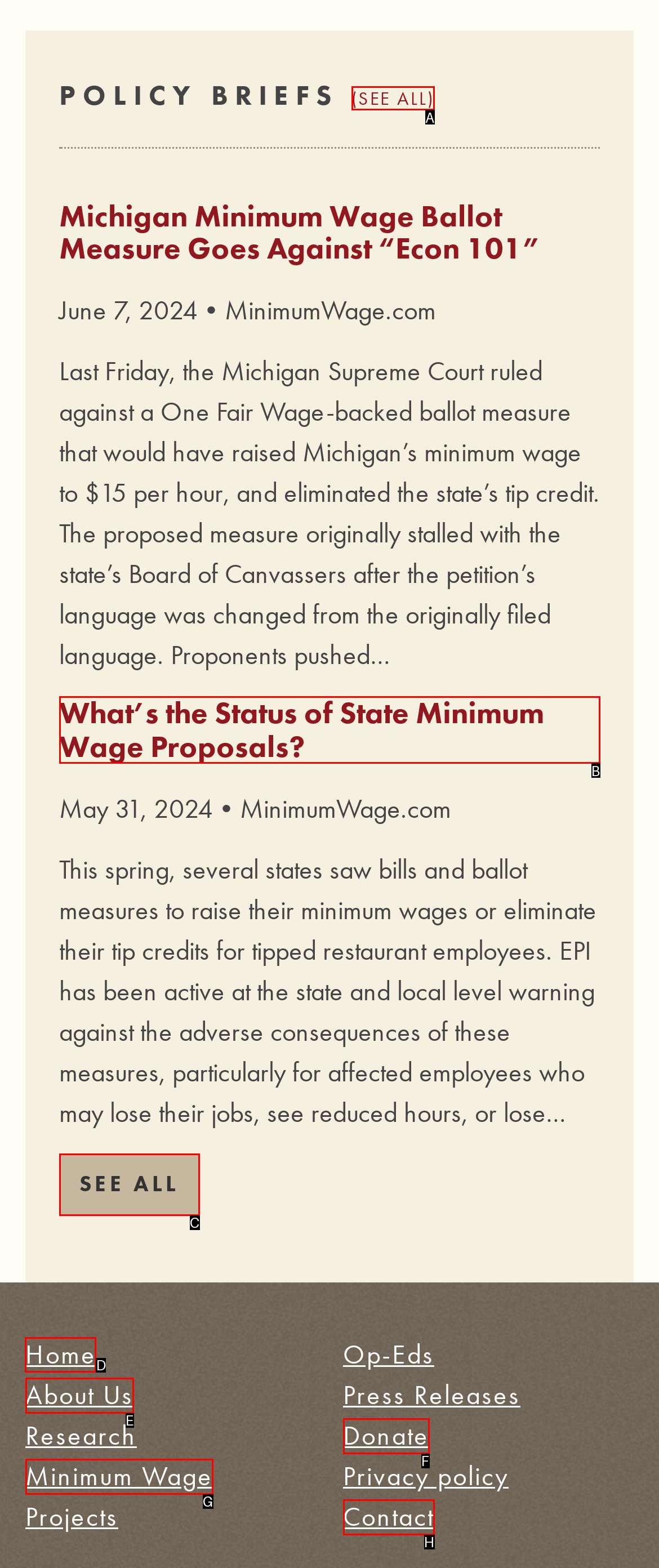Which option should be clicked to execute the following task: Go to the home page? Respond with the letter of the selected option.

D